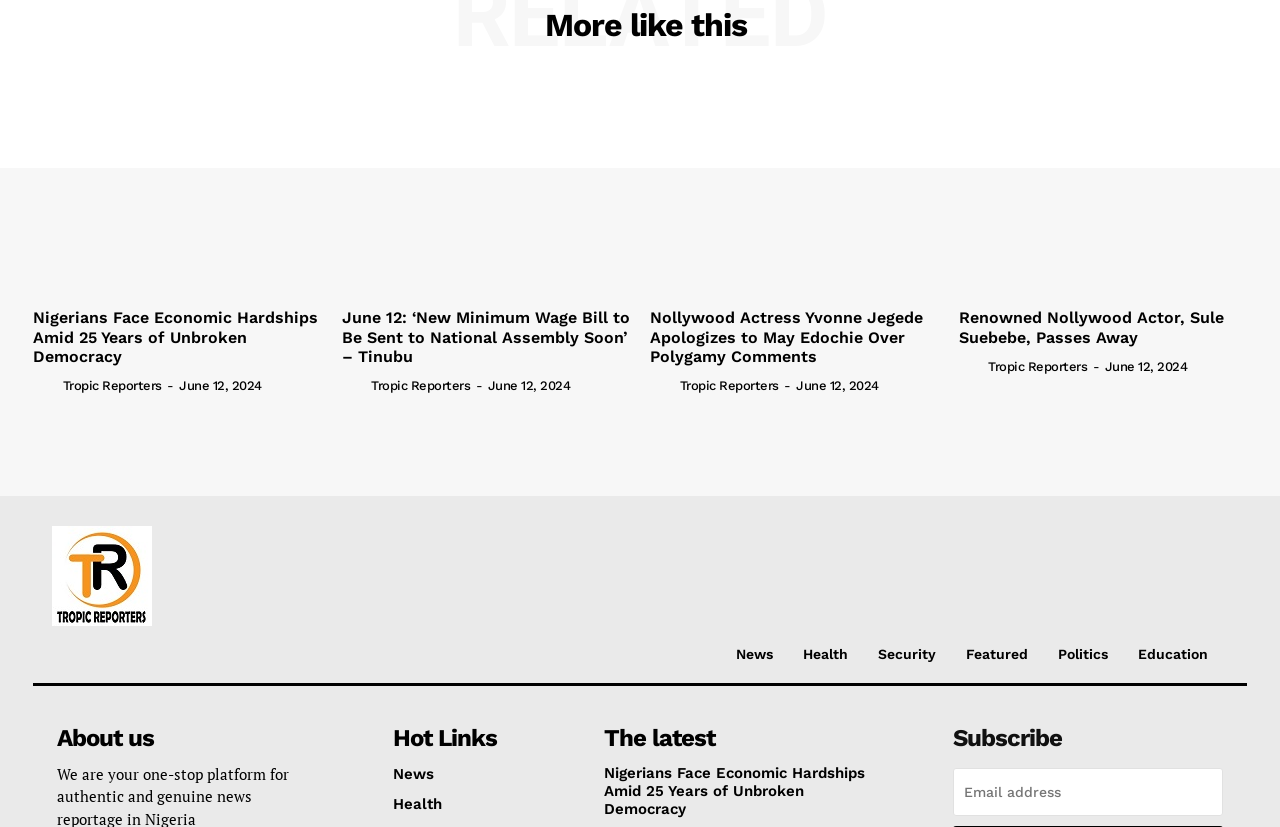Identify the bounding box coordinates of the section that should be clicked to achieve the task described: "Click on 'Tropic Reporters'".

[0.049, 0.457, 0.126, 0.476]